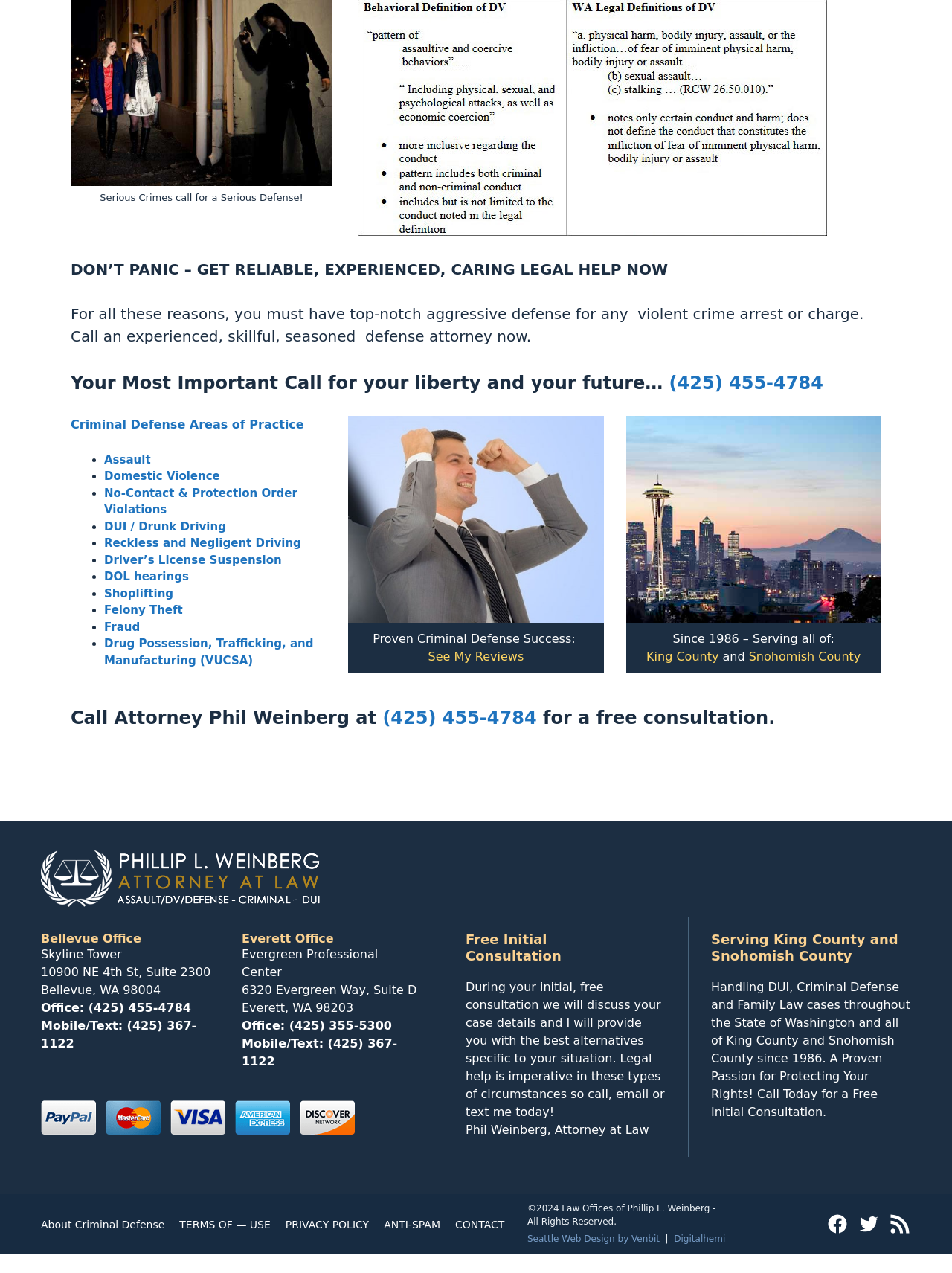Please determine the bounding box coordinates of the area that needs to be clicked to complete this task: 'Contact the Bellevue office'. The coordinates must be four float numbers between 0 and 1, formatted as [left, top, right, bottom].

[0.093, 0.786, 0.201, 0.797]